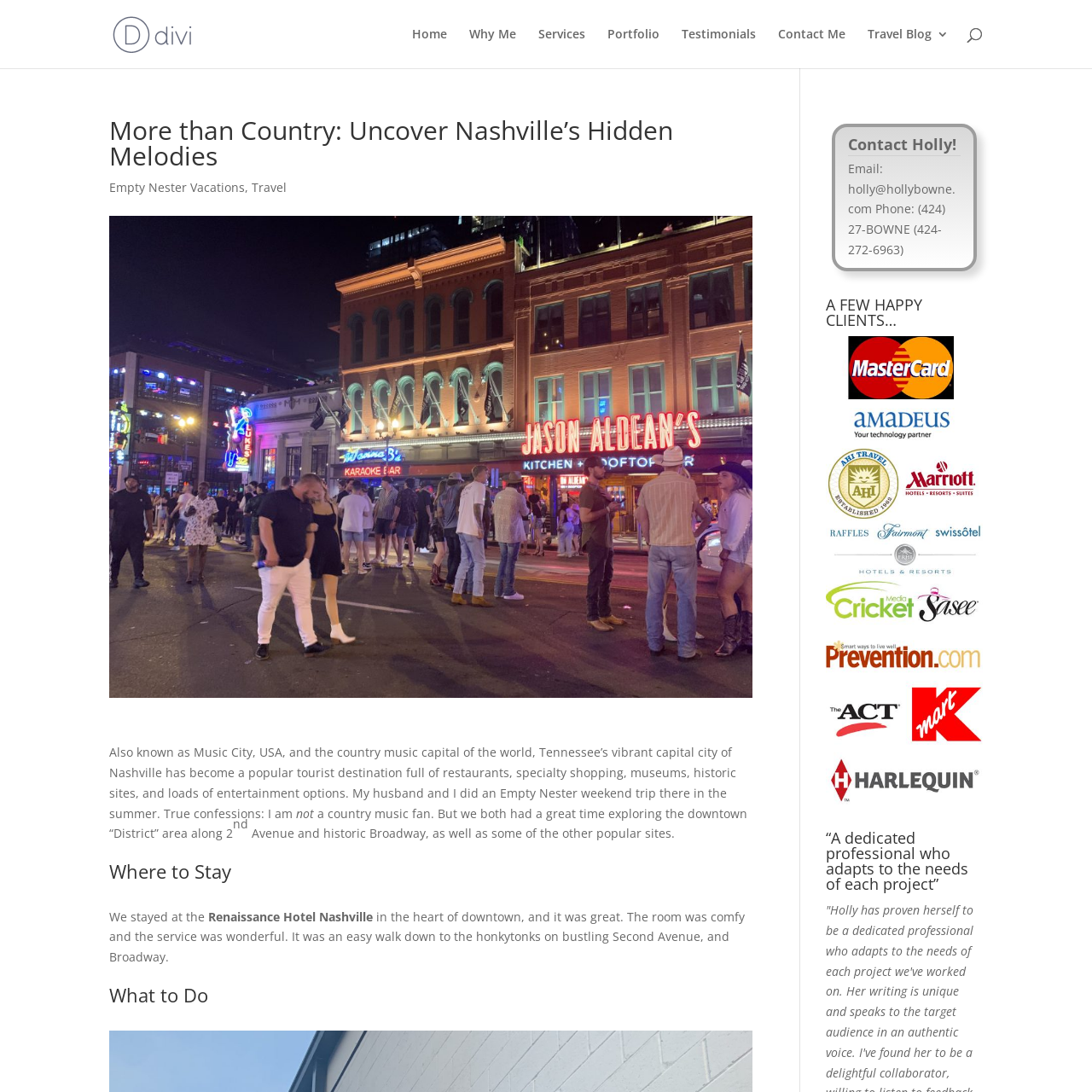Based on the visual content of the image, answer the question thoroughly: What is the contact email of the author?

The answer can be found at the bottom of the webpage, where the author's contact information is provided, including the email address 'holly@hollybowne.com'.